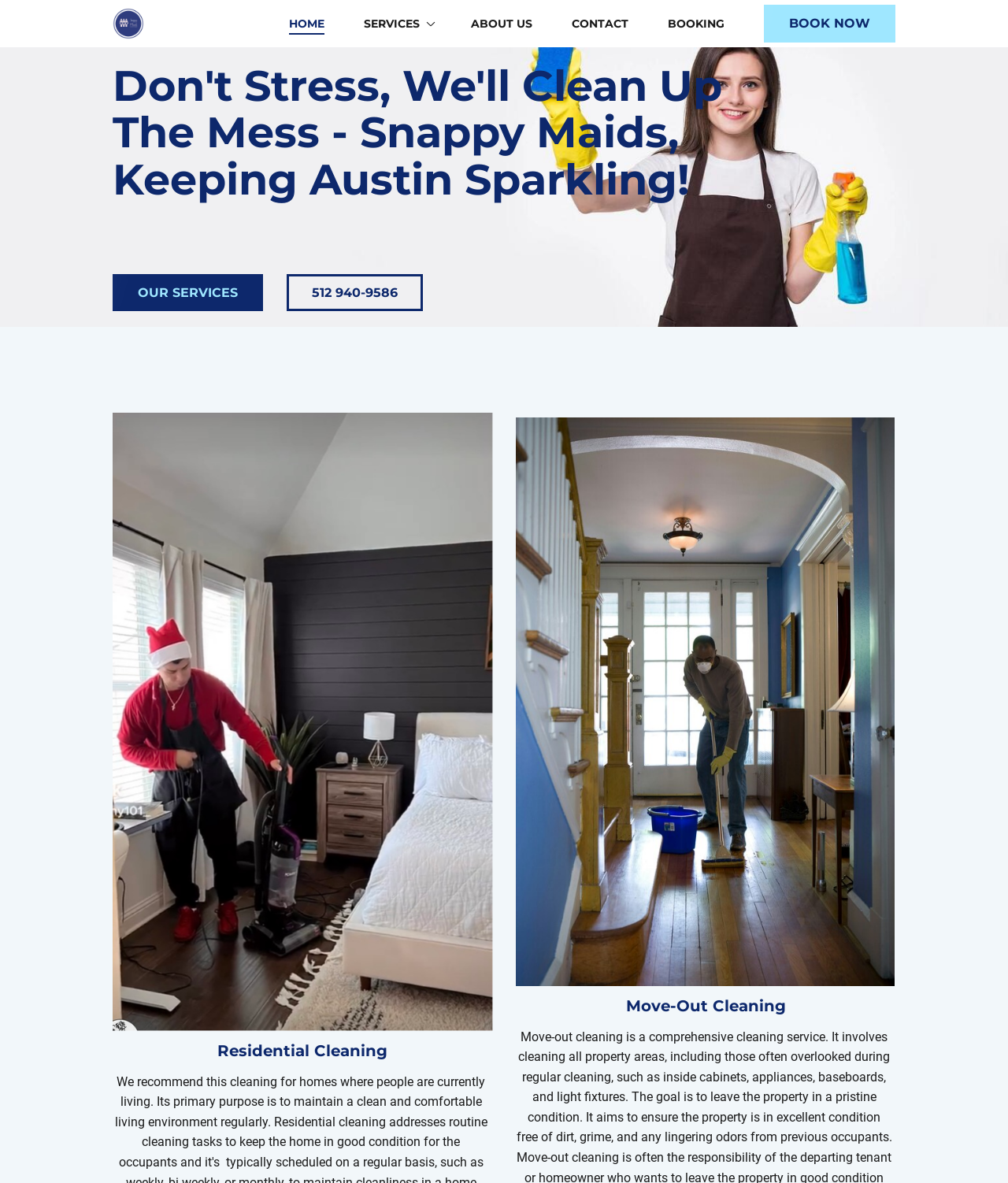Provide a thorough and detailed response to the question by examining the image: 
What is the purpose of the 'BOOK NOW' button?

The purpose of the 'BOOK NOW' button can be inferred from its location and text, which suggests that it is a call-to-action button for booking a cleaning service.